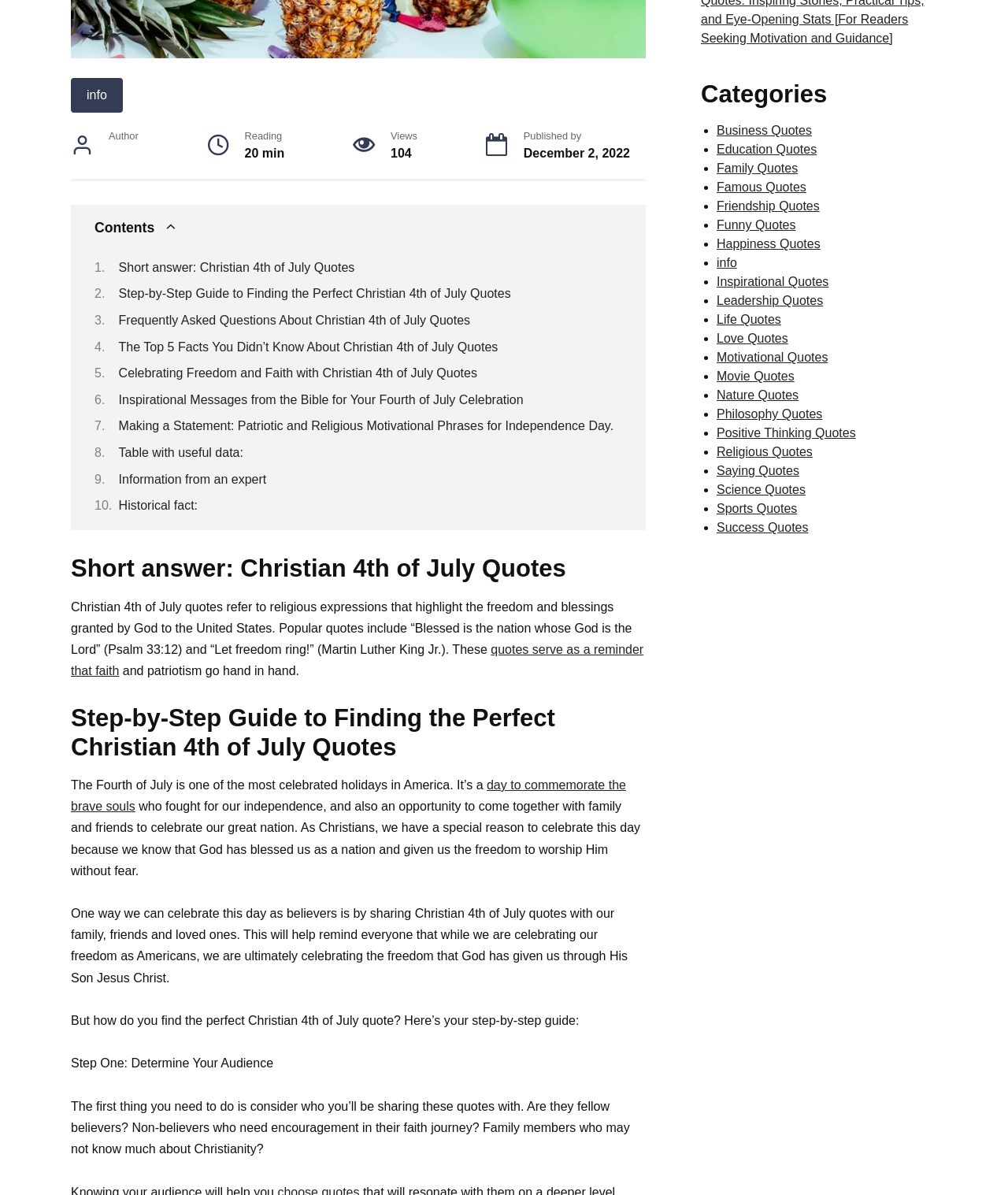Determine the bounding box coordinates in the format (top-left x, top-left y, bottom-right x, bottom-right y). Ensure all values are floating point numbers between 0 and 1. Identify the bounding box of the UI element described by: Table with useful data:

[0.118, 0.373, 0.241, 0.384]